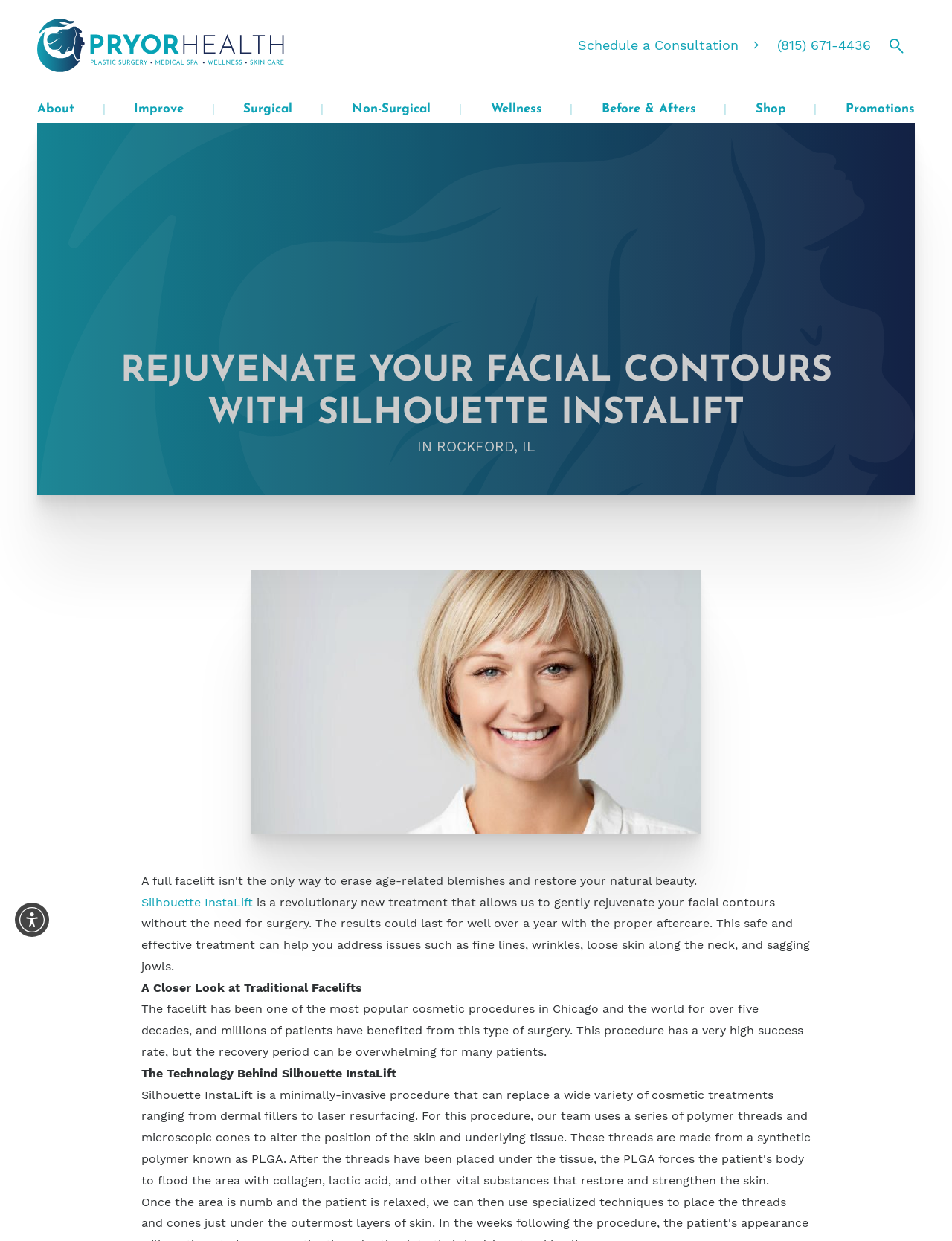Identify the bounding box coordinates of the area you need to click to perform the following instruction: "Call PryorHealth".

[0.817, 0.028, 0.915, 0.045]